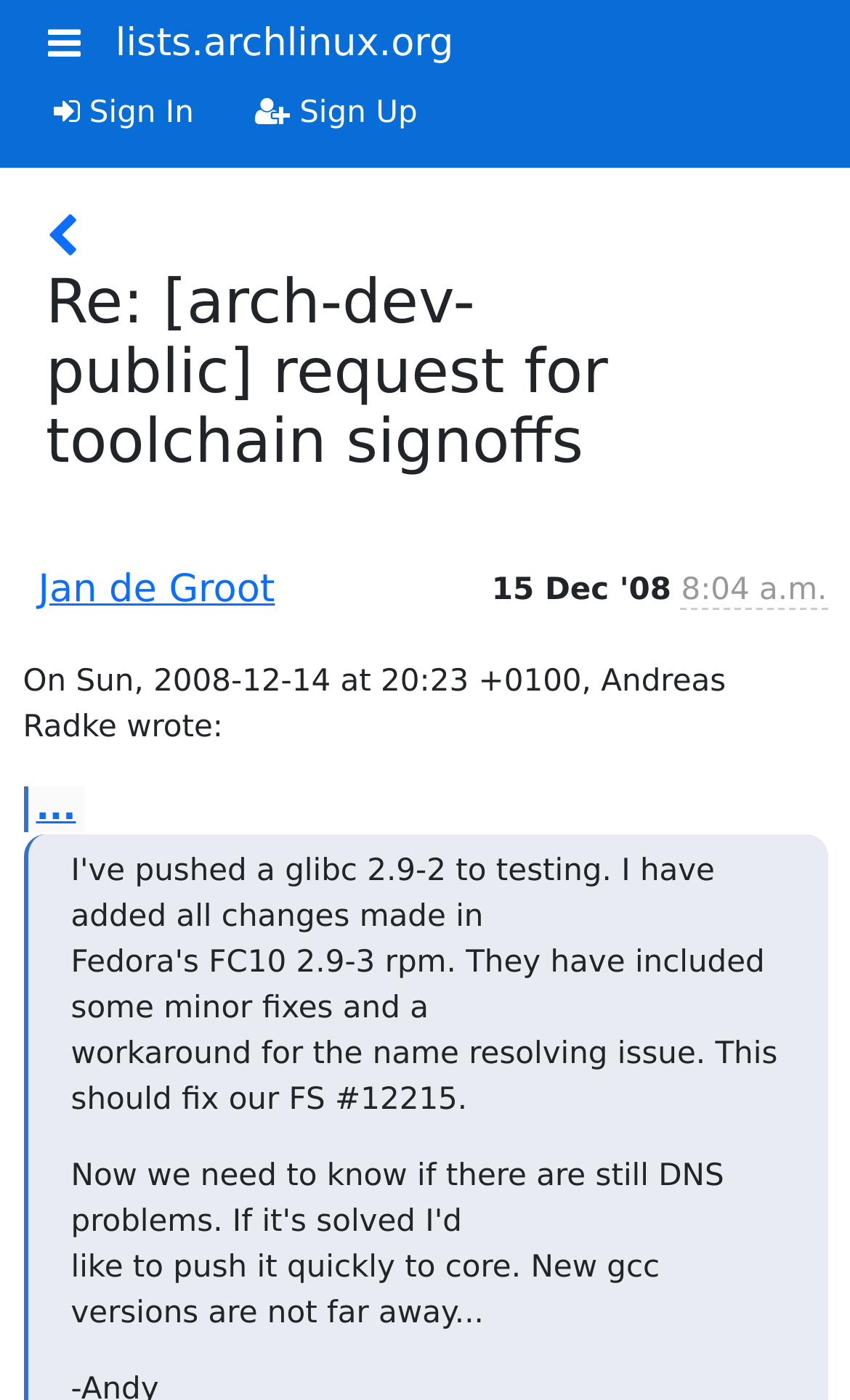Determine the main text heading of the webpage and provide its content.

Re: [arch-dev-public] request for toolchain signoffs